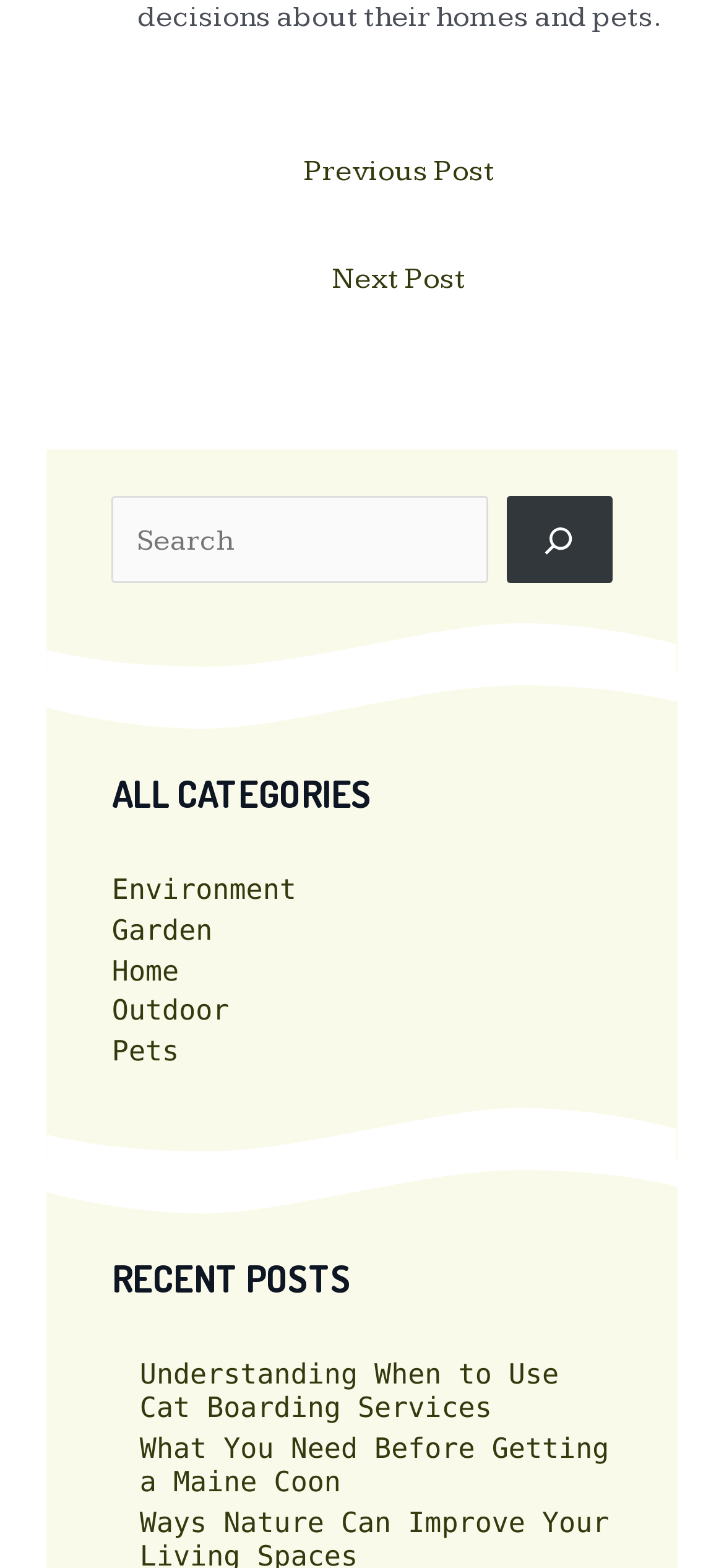Please identify the bounding box coordinates of the element I need to click to follow this instruction: "Read Understanding When to Use Cat Boarding Services post".

[0.193, 0.866, 0.772, 0.909]